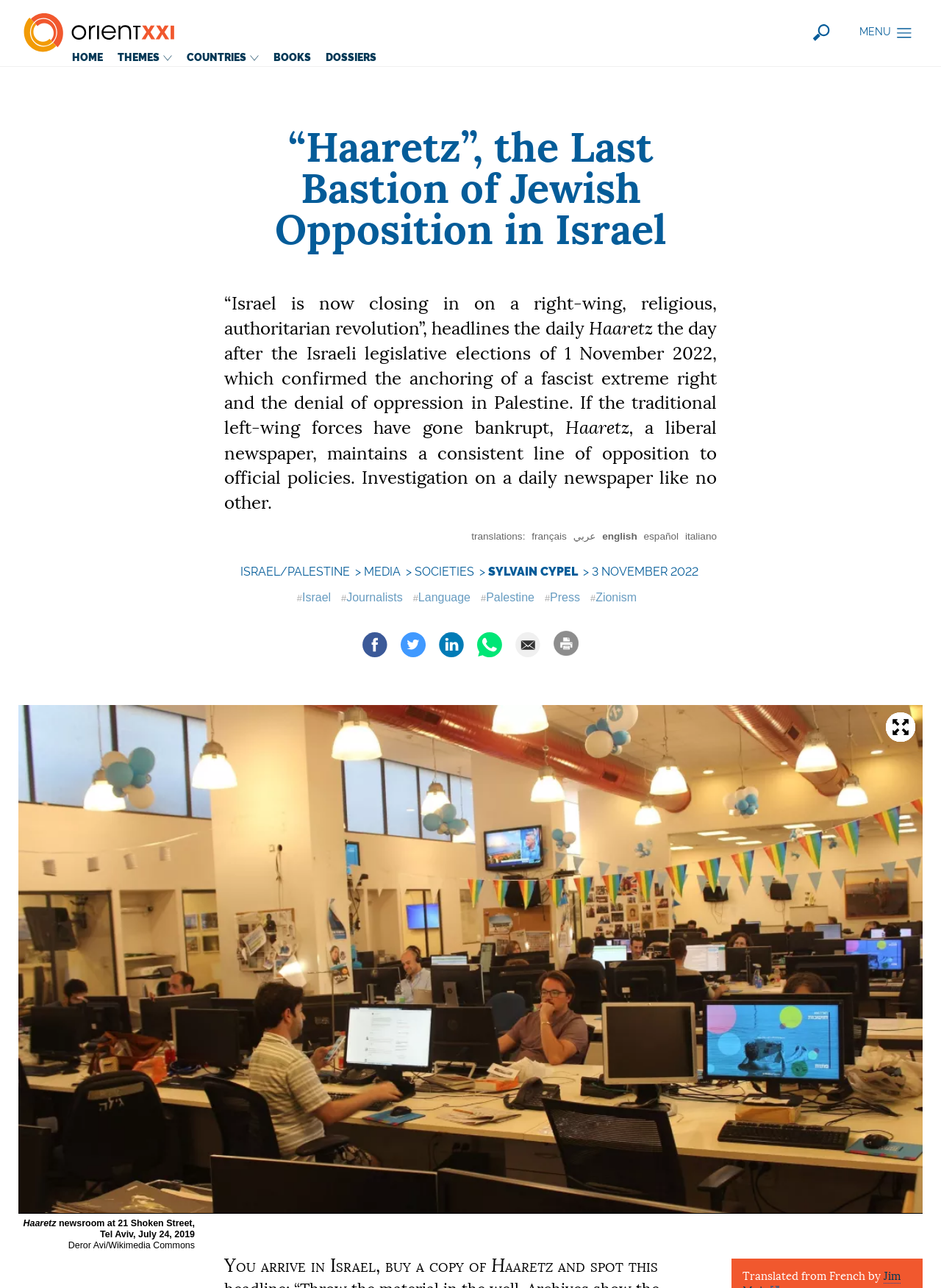Please provide the bounding box coordinates for the element that needs to be clicked to perform the following instruction: "Click the Facebook link". The coordinates should be given as four float numbers between 0 and 1, i.e., [left, top, right, bottom].

[0.384, 0.49, 0.413, 0.511]